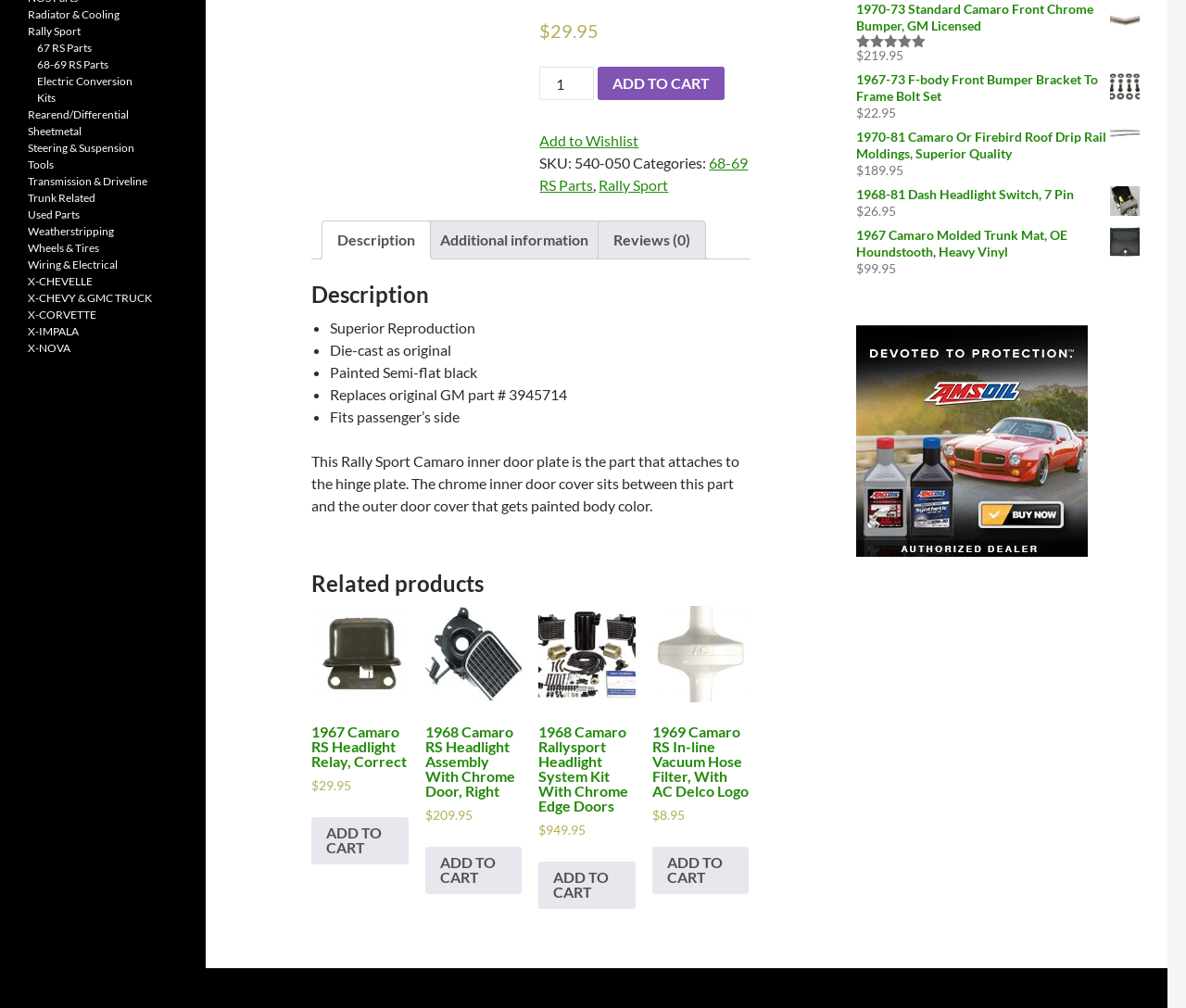Locate and provide the bounding box coordinates for the HTML element that matches this description: "X-CHEVY & GMC TRUCK".

[0.023, 0.289, 0.128, 0.302]